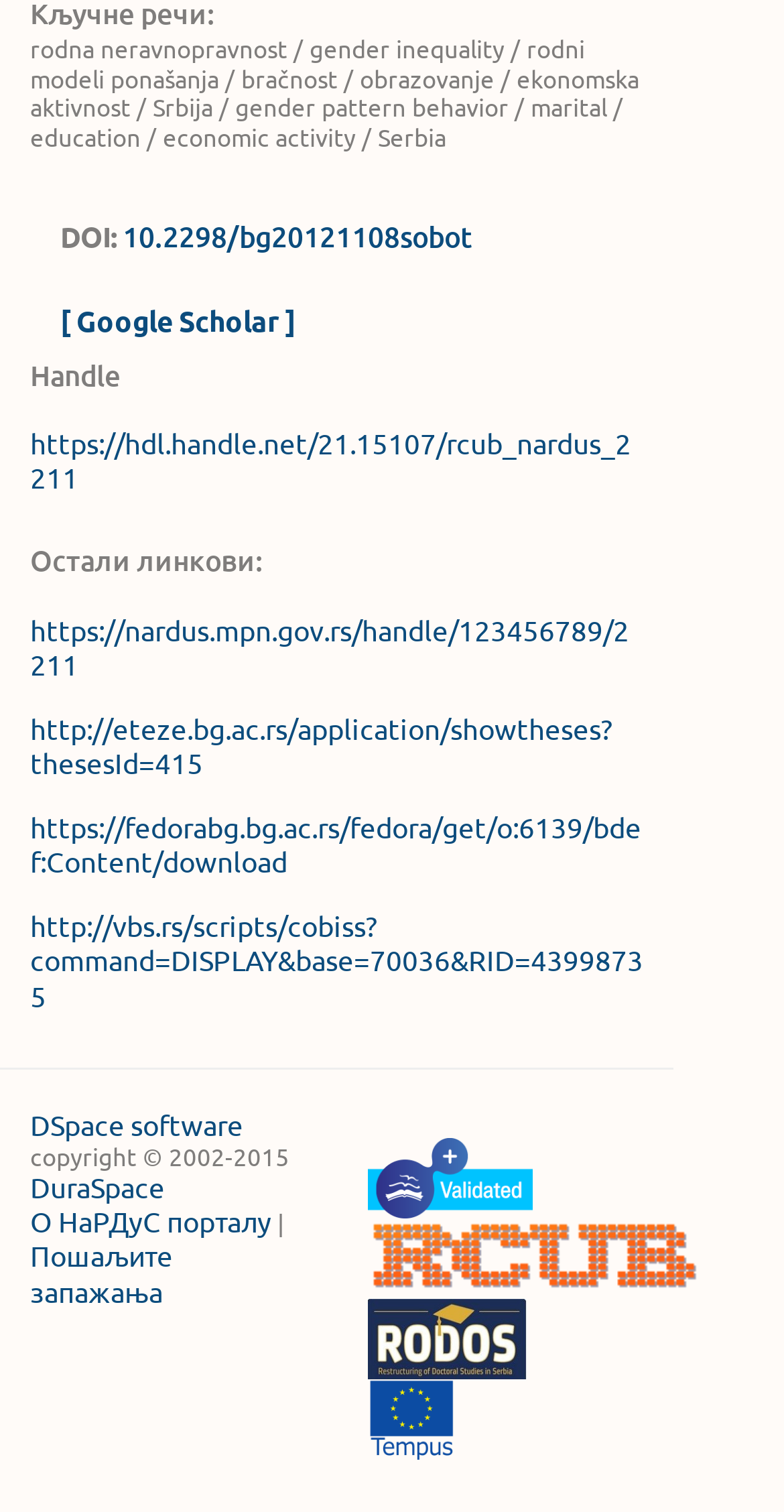Provide the bounding box coordinates in the format (top-left x, top-left y, bottom-right x, bottom-right y). All values are floating point numbers between 0 and 1. Determine the bounding box coordinate of the UI element described as: [ Google Scholar ]

[0.077, 0.202, 0.377, 0.223]